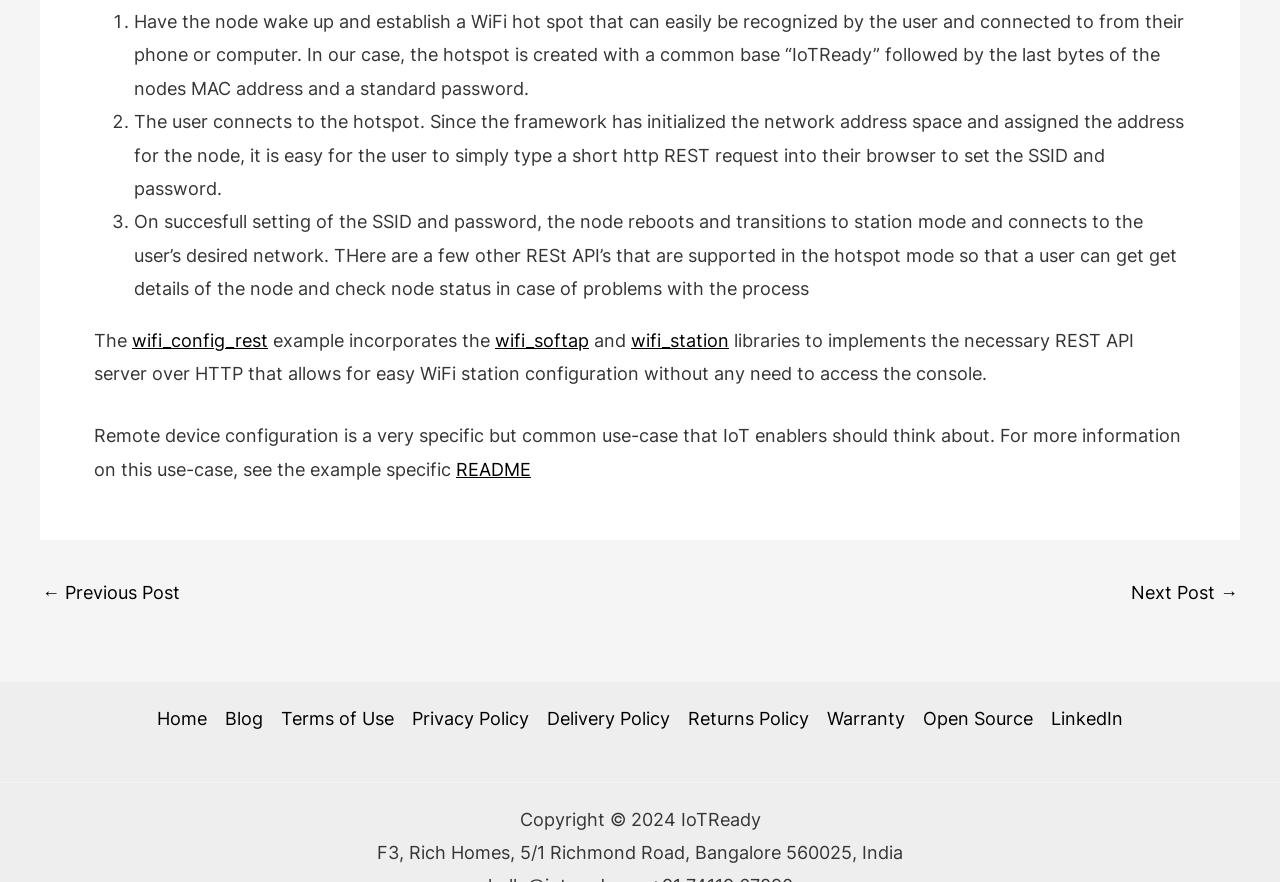What is the copyright information at the bottom of the page? Examine the screenshot and reply using just one word or a brief phrase.

Copyright 2024 IoTReady